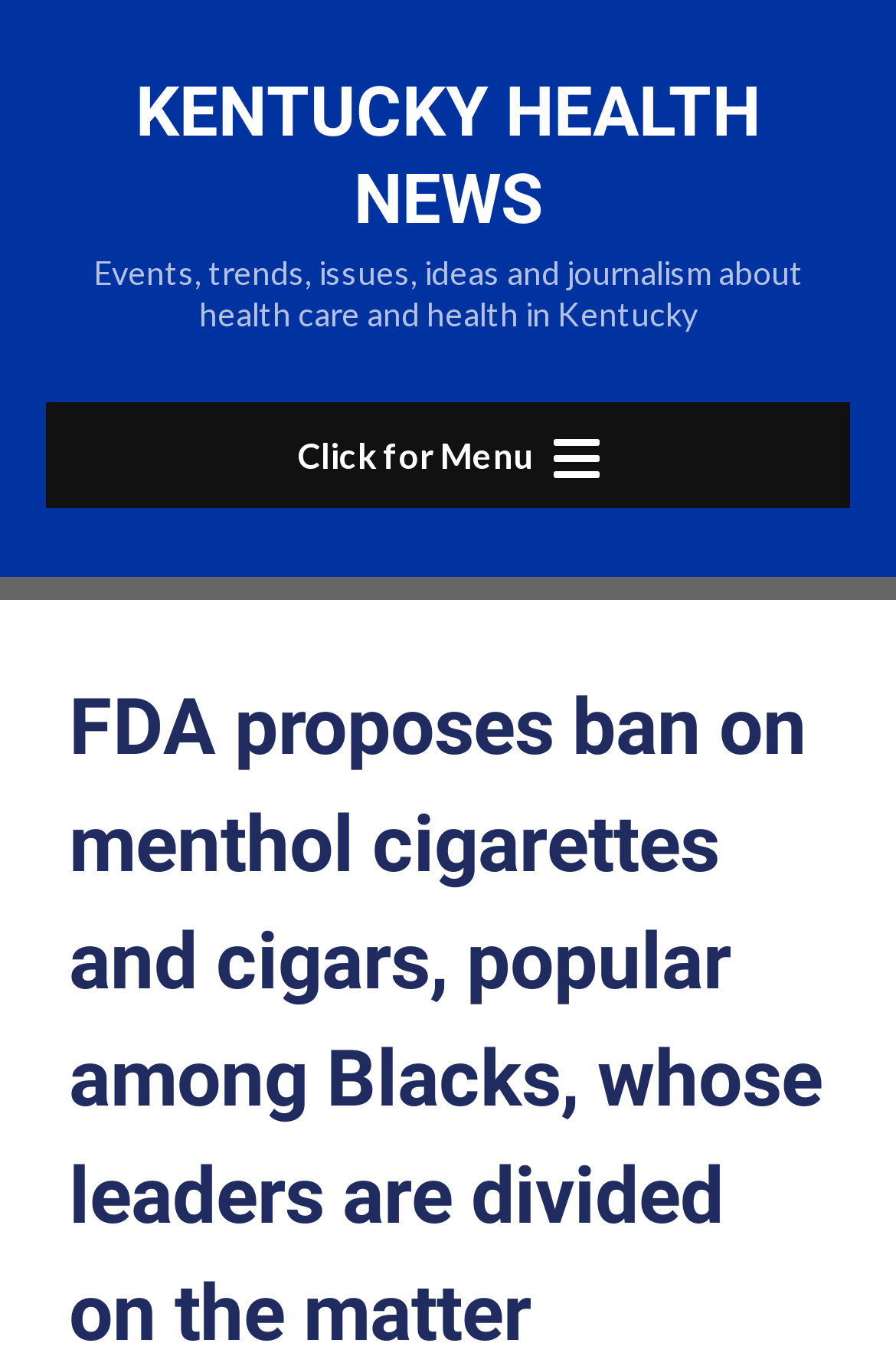Find the bounding box coordinates for the UI element whose description is: "Click for Menu". The coordinates should be four float numbers between 0 and 1, in the format [left, top, right, bottom].

[0.051, 0.297, 0.949, 0.376]